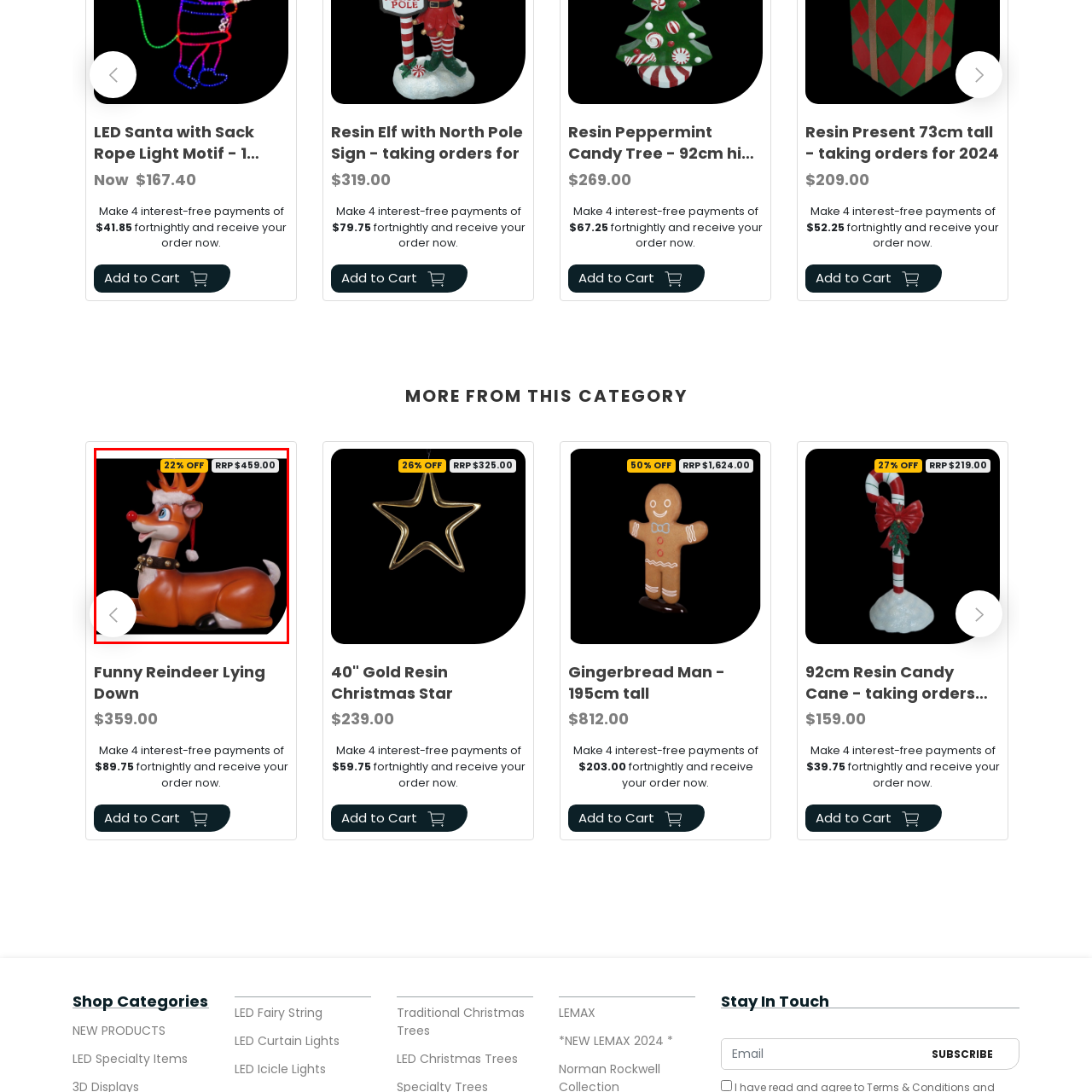Direct your attention to the section outlined in red and answer the following question with a single word or brief phrase: 
What is the original price of the reindeer?

$459.00